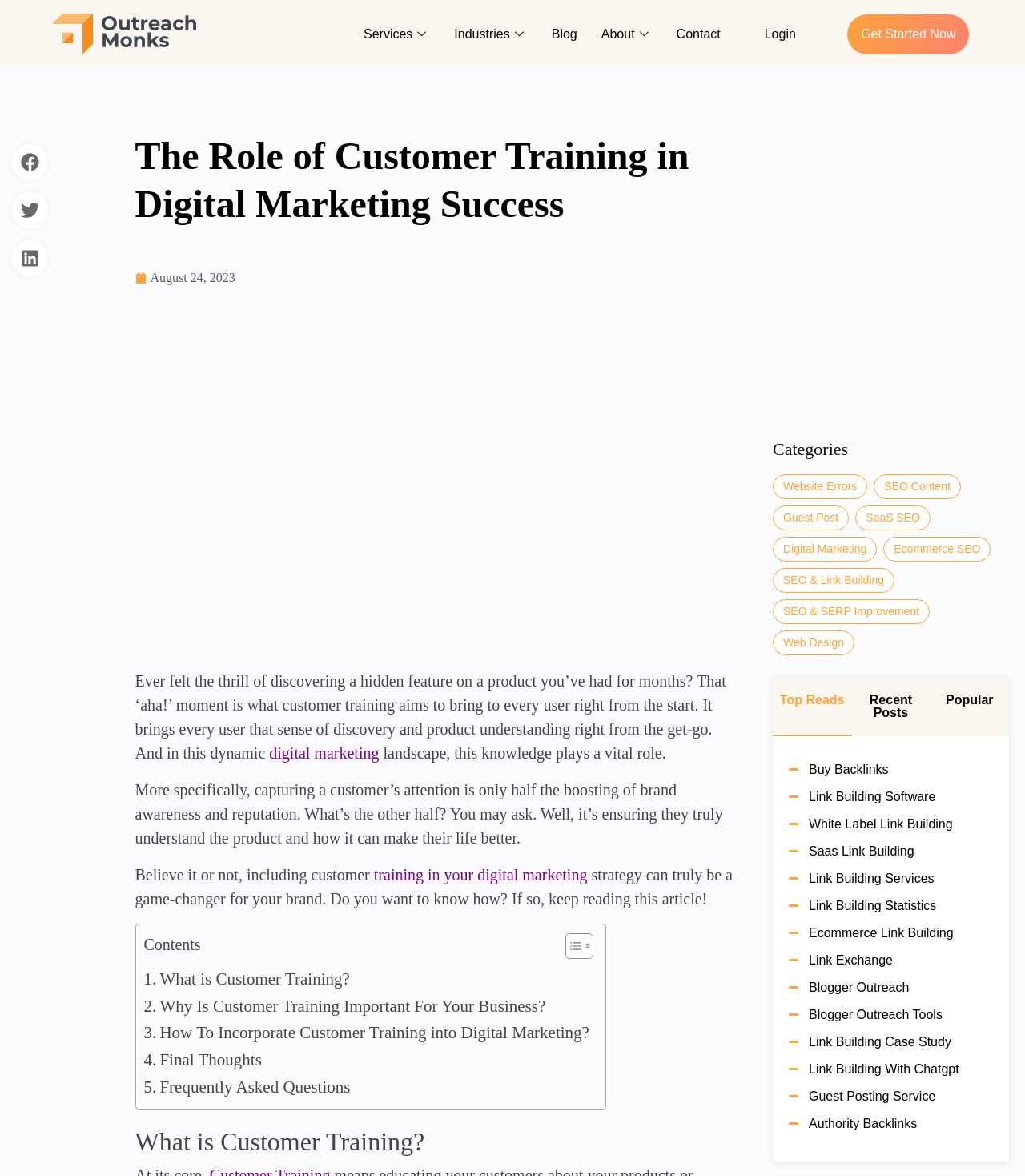Locate the bounding box coordinates of the region to be clicked to comply with the following instruction: "Read the article about 'What is Customer Training?'". The coordinates must be four float numbers between 0 and 1, in the form [left, top, right, bottom].

[0.132, 0.958, 0.719, 0.984]